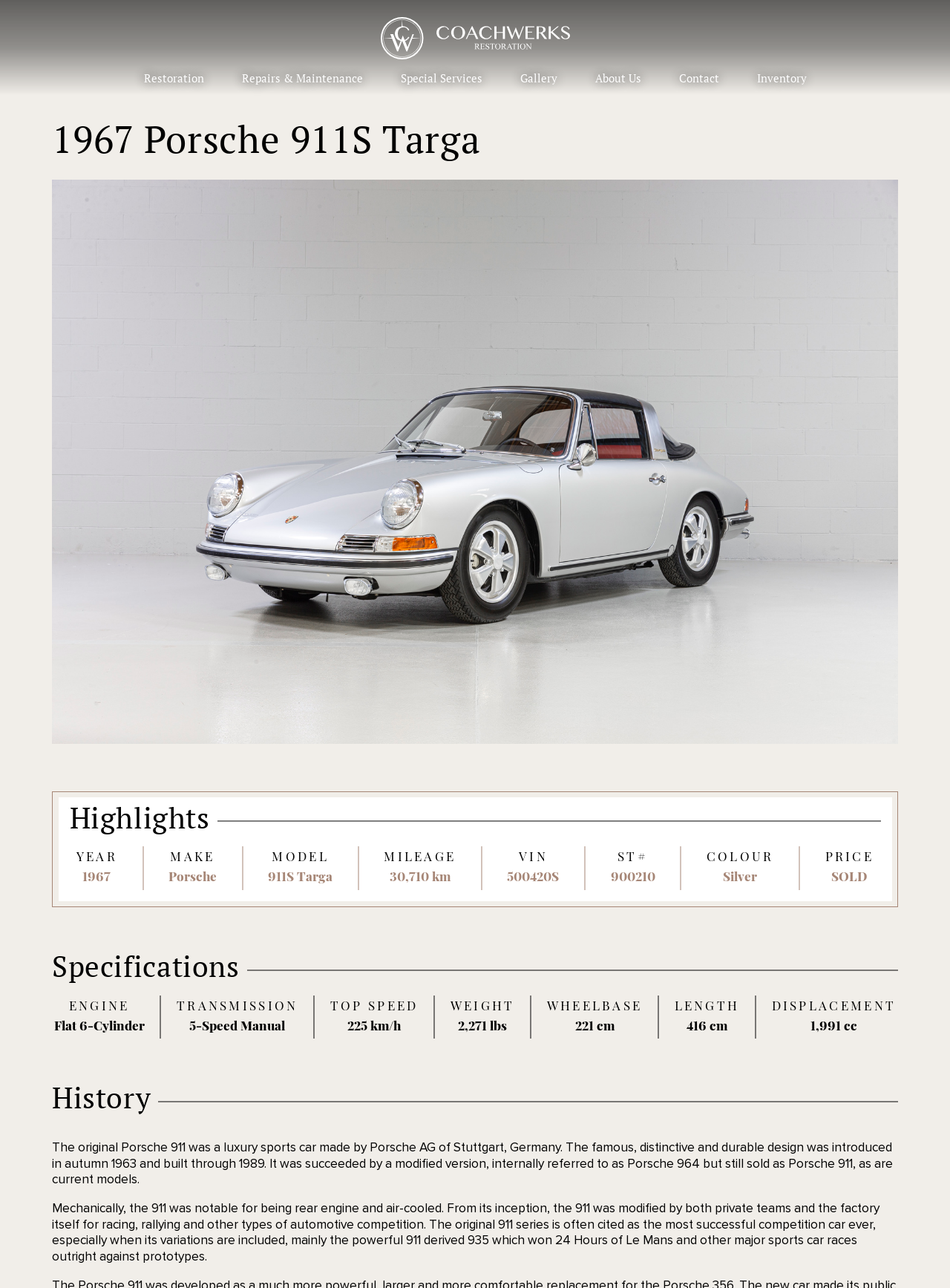Please find the bounding box coordinates of the section that needs to be clicked to achieve this instruction: "Check the 'Specifications'".

[0.055, 0.739, 0.945, 0.762]